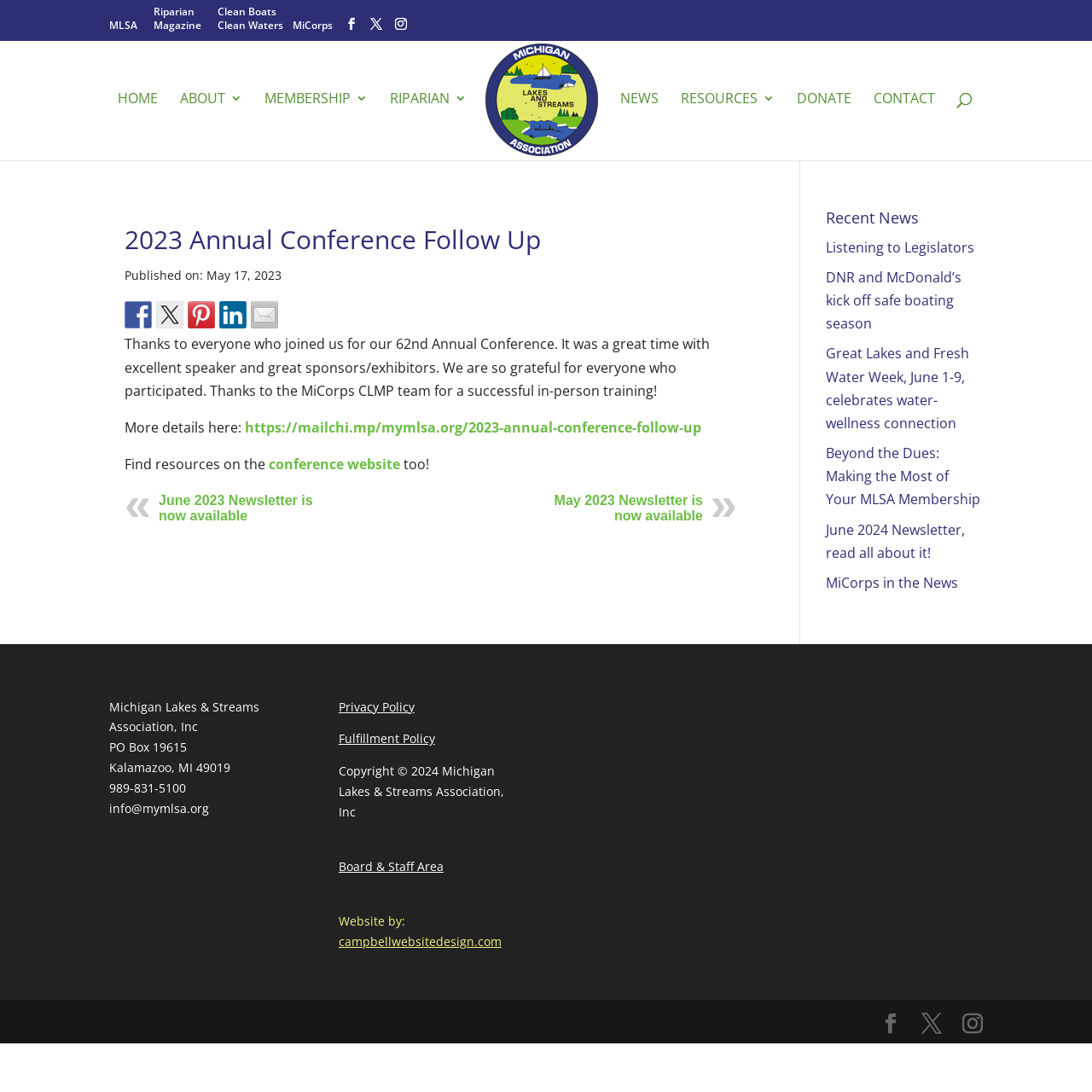How many navigation links are there in the top menu?
Please utilize the information in the image to give a detailed response to the question.

I counted the navigation links by looking at the top menu, which includes links to HOME, ABOUT, MEMBERSHIP, RIPARIAN, NEWS, RESOURCES, DONATE, and CONTACT.